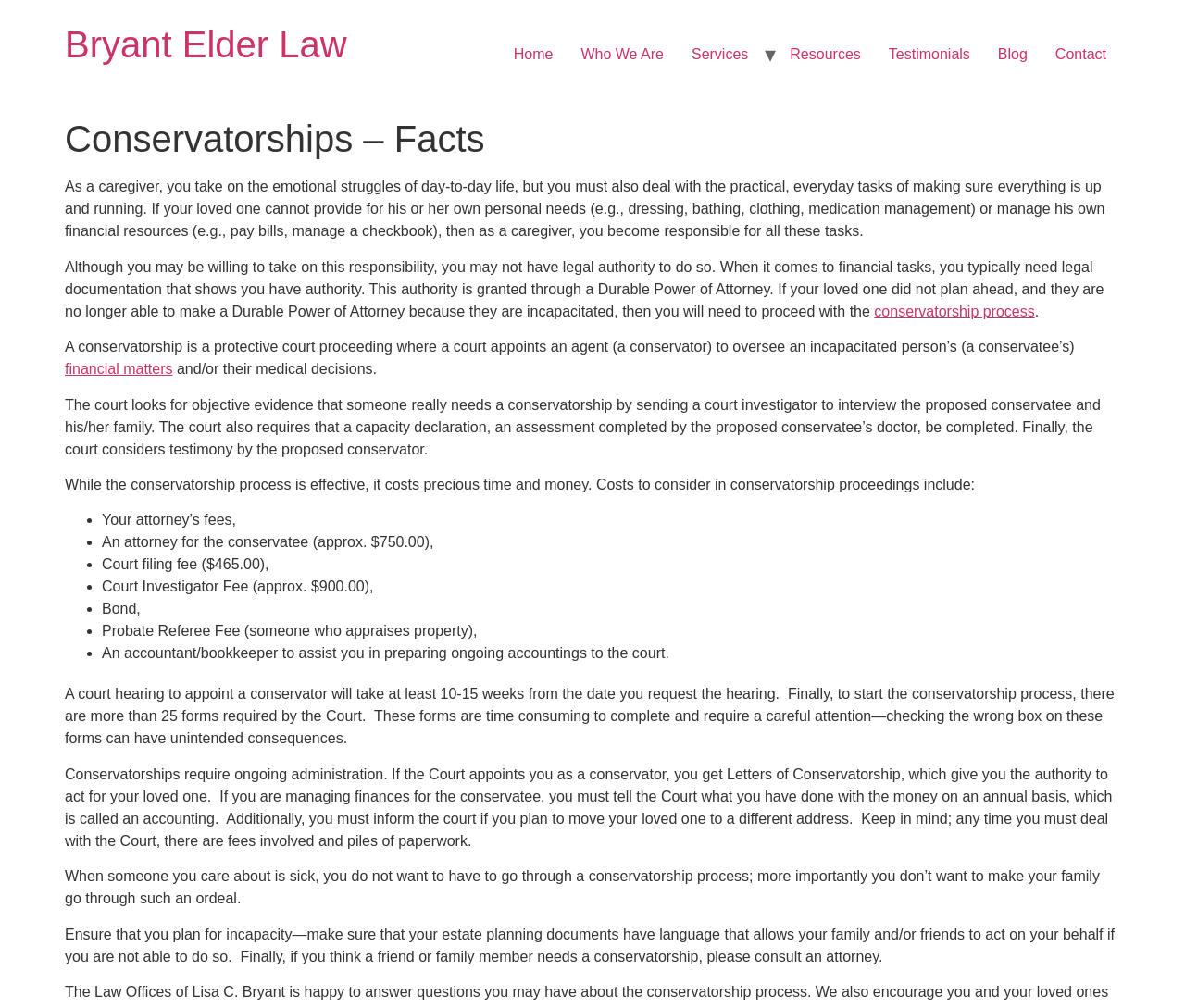What is the role of a conservator?
Please provide a detailed and thorough answer to the question.

According to the webpage, a conservator is appointed by the court to oversee an incapacitated person's financial matters and/or medical decisions. This is stated in the text 'A conservatorship is a protective court proceeding where a court appoints an agent (a conservator) to oversee an incapacitated person’s (a conservatee’s) financial matters and/or their medical decisions.'